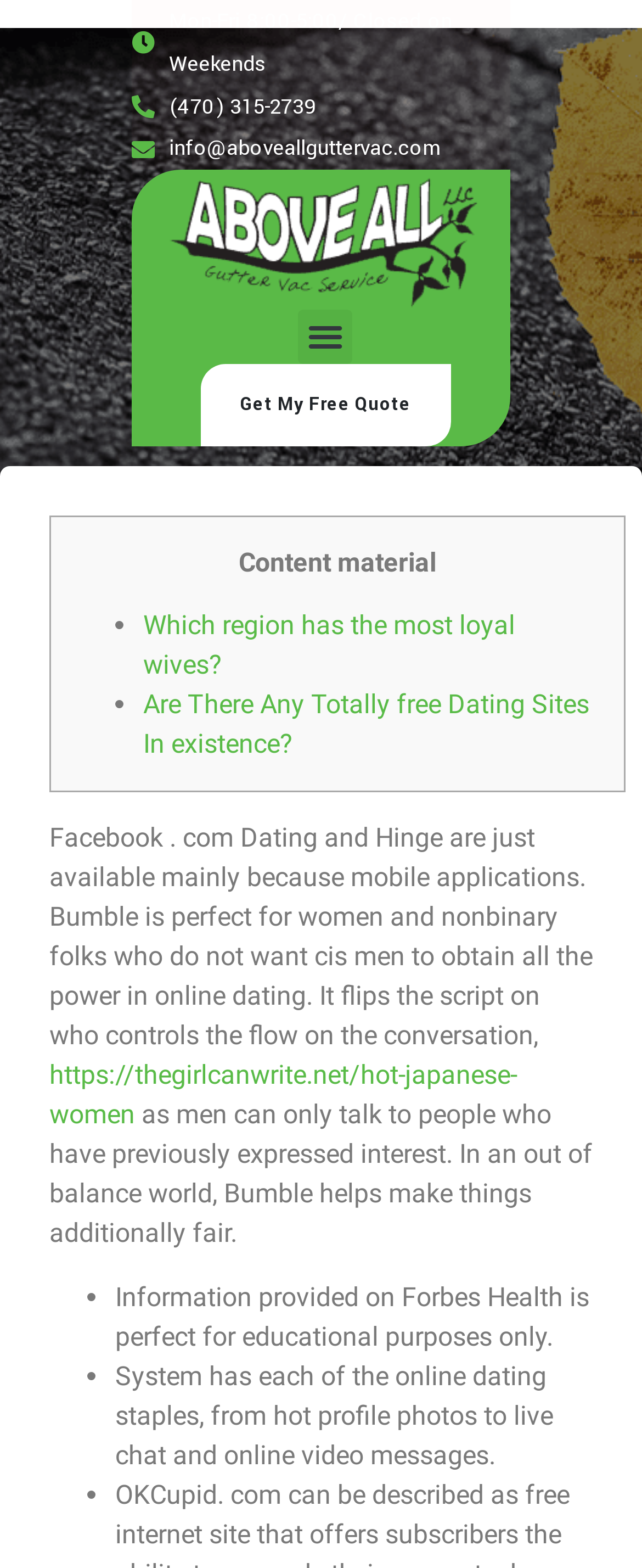What is the business hours of Above All Gutter VAC?
Look at the screenshot and give a one-word or phrase answer.

Mon-Fri 8:00-5:00, Closed on Weekends